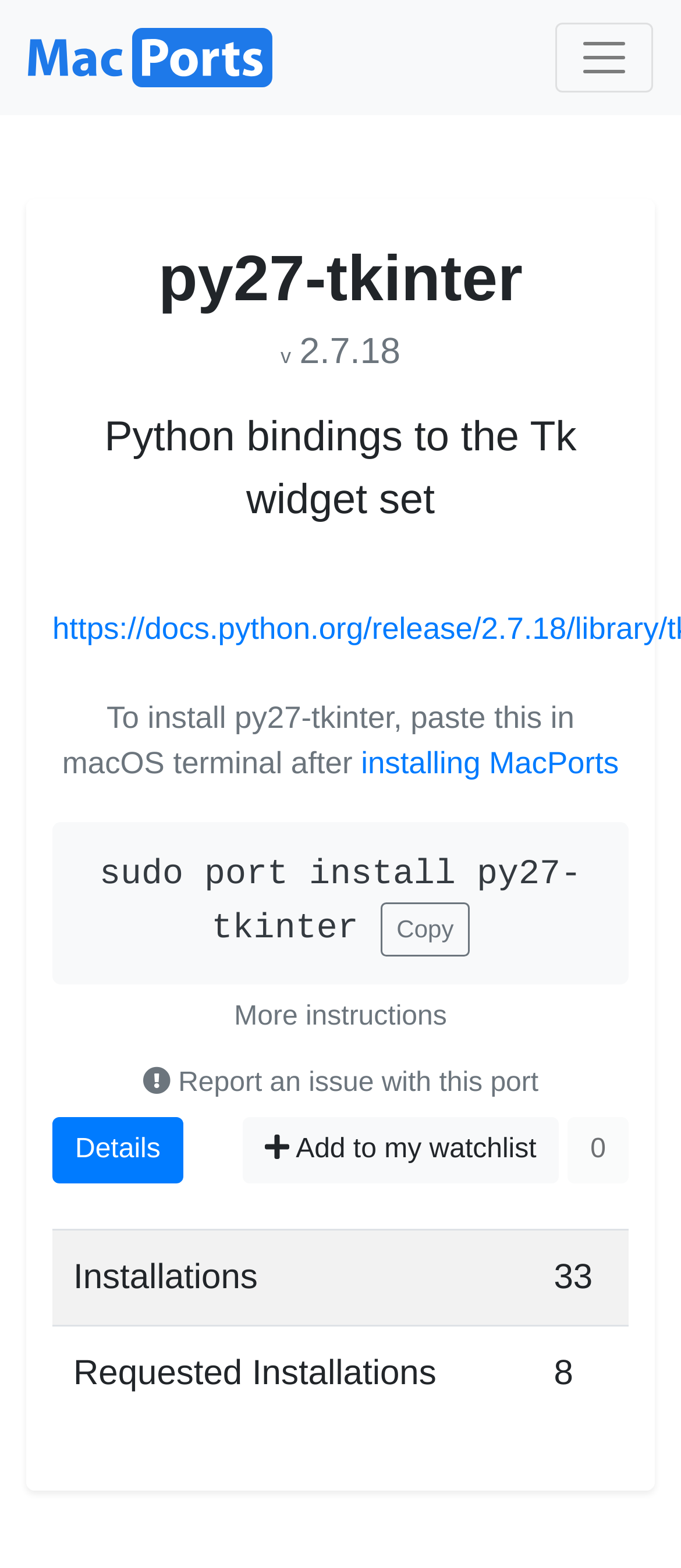Respond to the following question with a brief word or phrase:
How many requested installations are there?

8